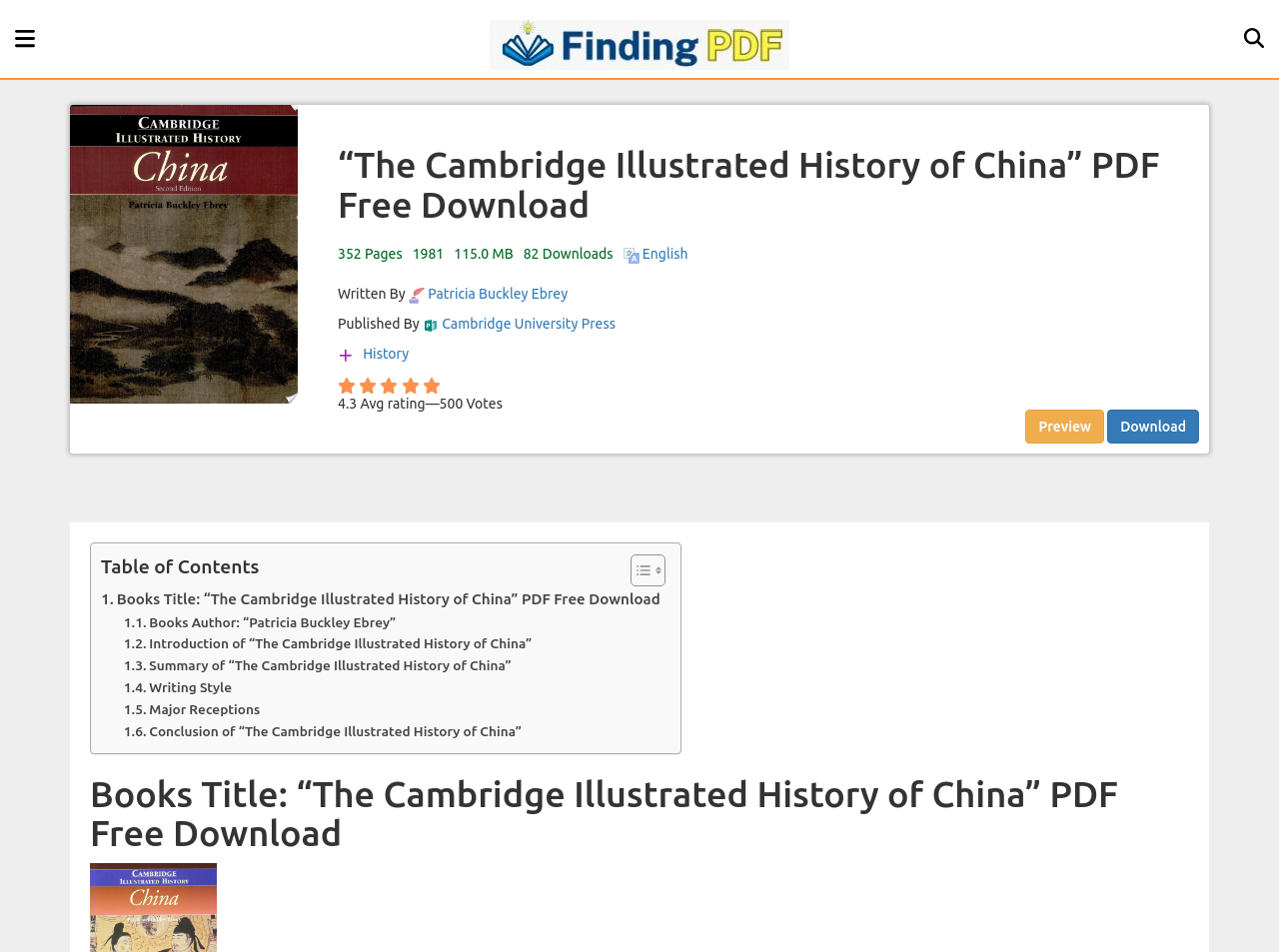Using the provided description alt="free pdf books download", find the bounding box coordinates for the UI element. Provide the coordinates in (top-left x, top-left y, bottom-right x, bottom-right y) format, ensuring all values are between 0 and 1.

[0.383, 0.01, 0.617, 0.073]